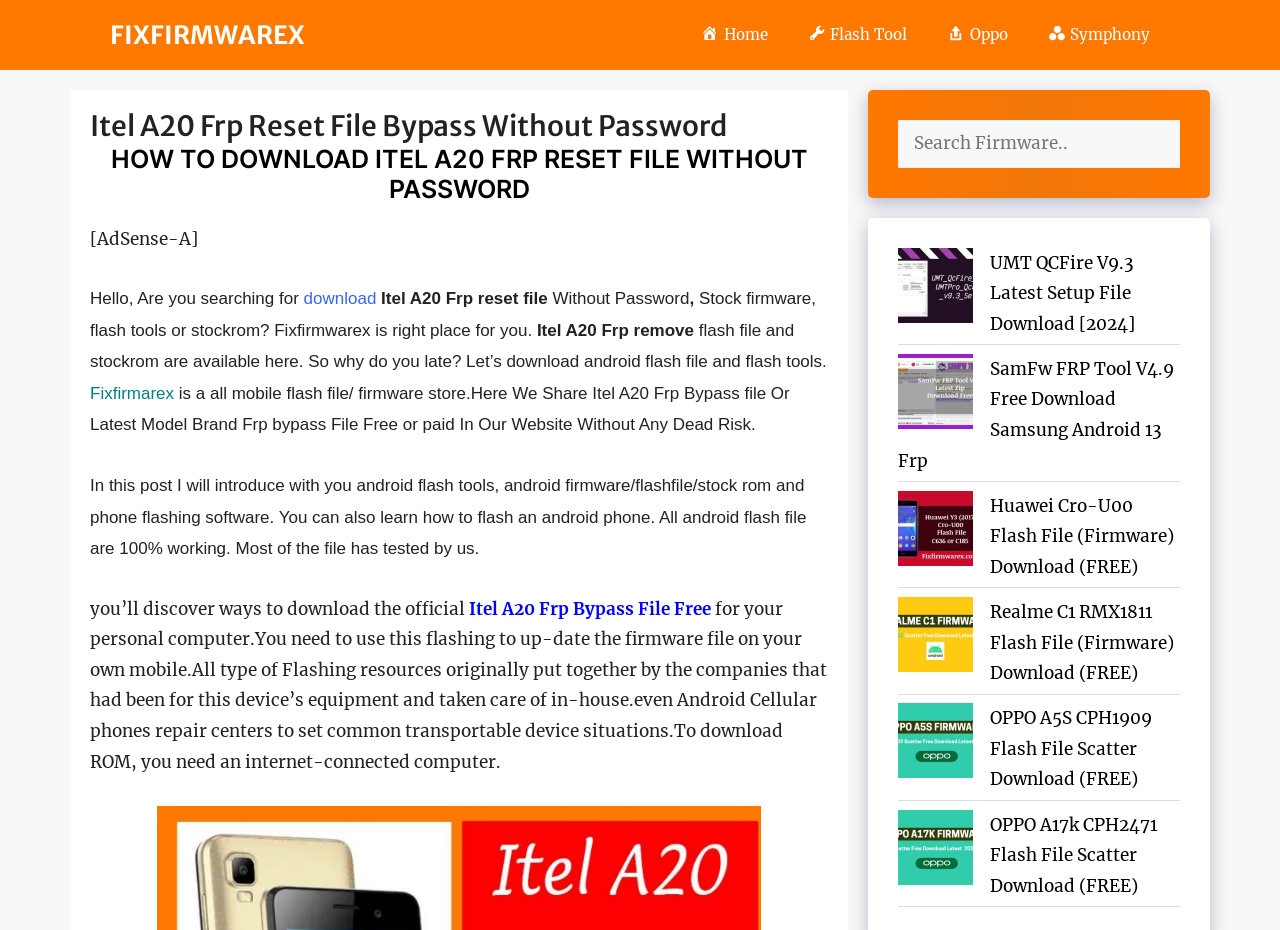Find the bounding box coordinates of the element you need to click on to perform this action: 'Download the Itel A20 Frp Bypass File'. The coordinates should be represented by four float values between 0 and 1, in the format [left, top, right, bottom].

[0.366, 0.643, 0.555, 0.666]